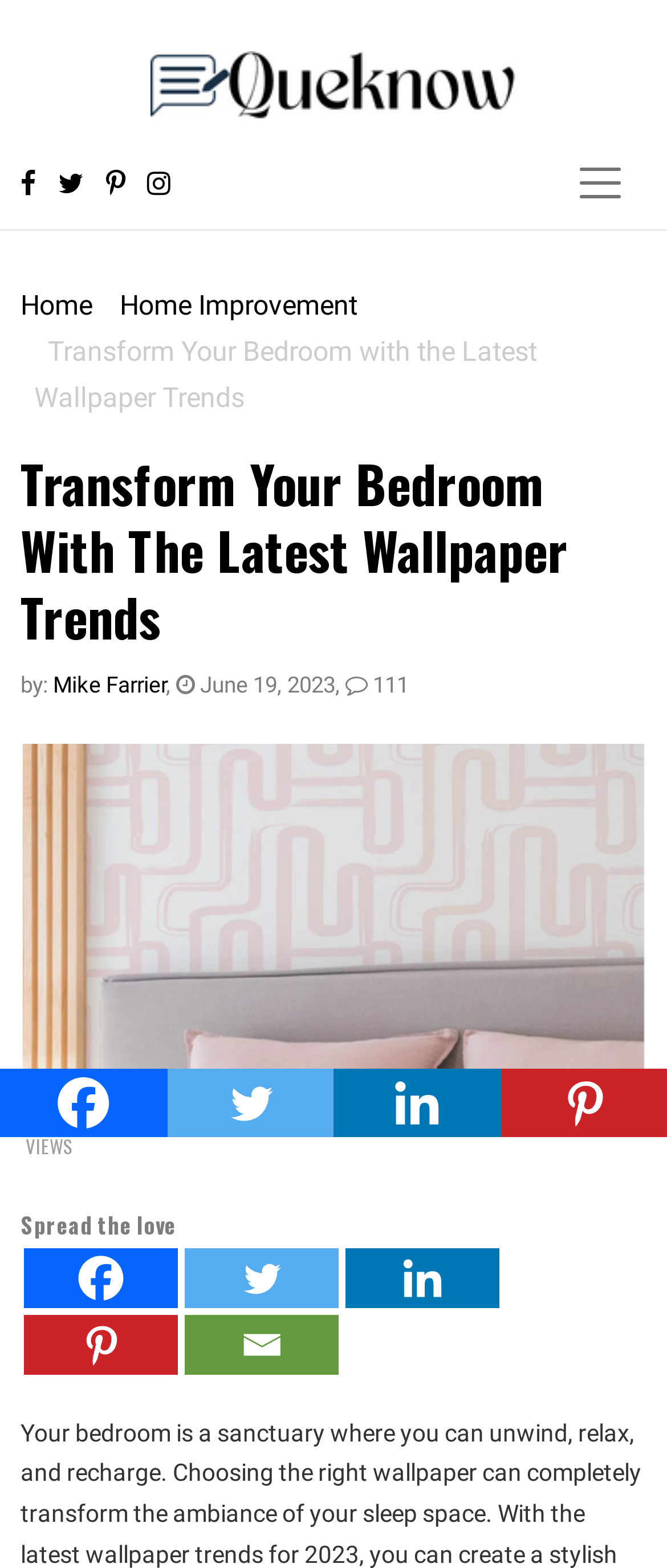Based on the element description Home, identify the bounding box coordinates for the UI element. The coordinates should be in the format (top-left x, top-left y, bottom-right x, bottom-right y) and within the 0 to 1 range.

[0.031, 0.184, 0.138, 0.205]